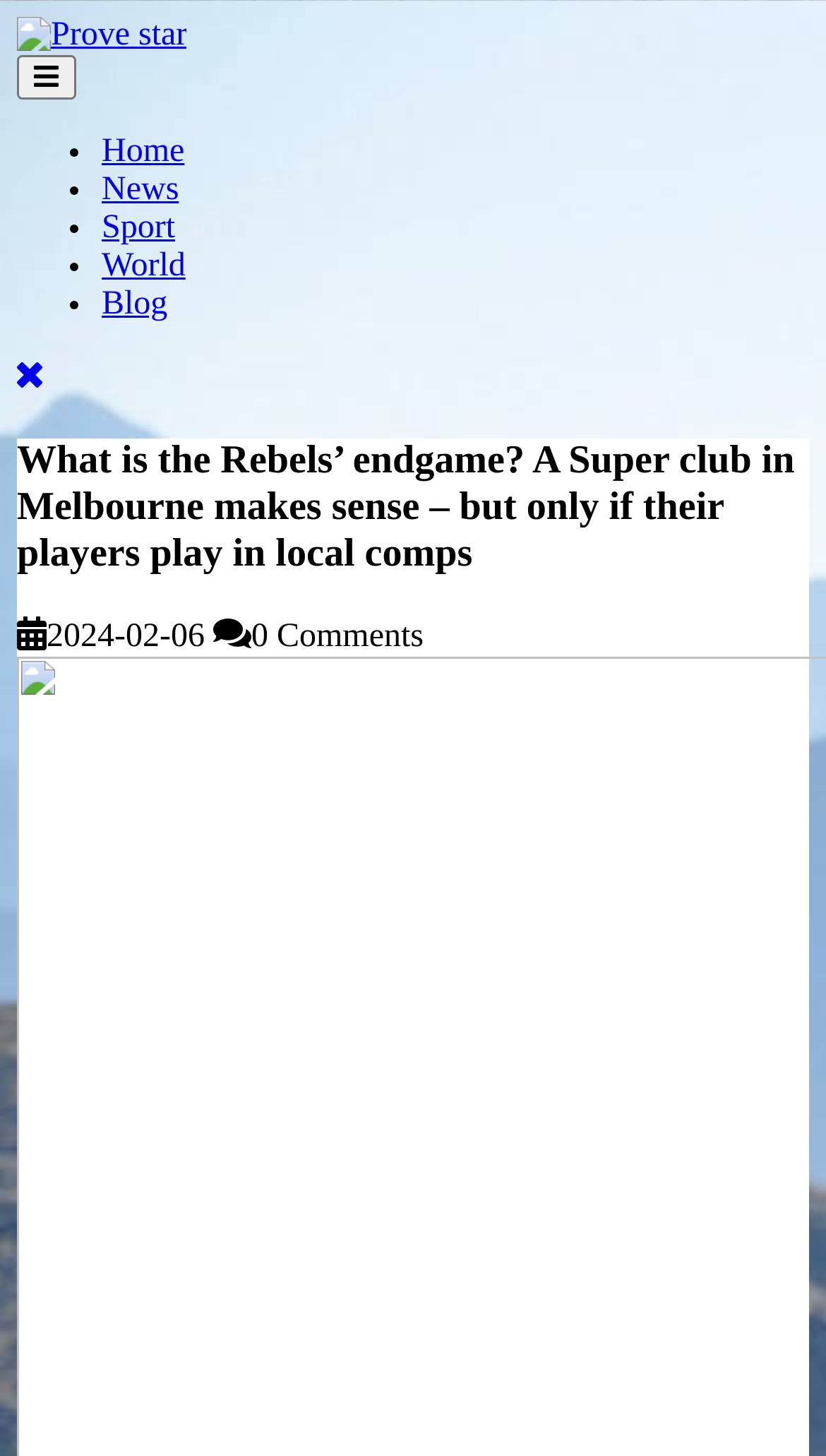Could you provide the bounding box coordinates for the portion of the screen to click to complete this instruction: "Go to Home page"?

None